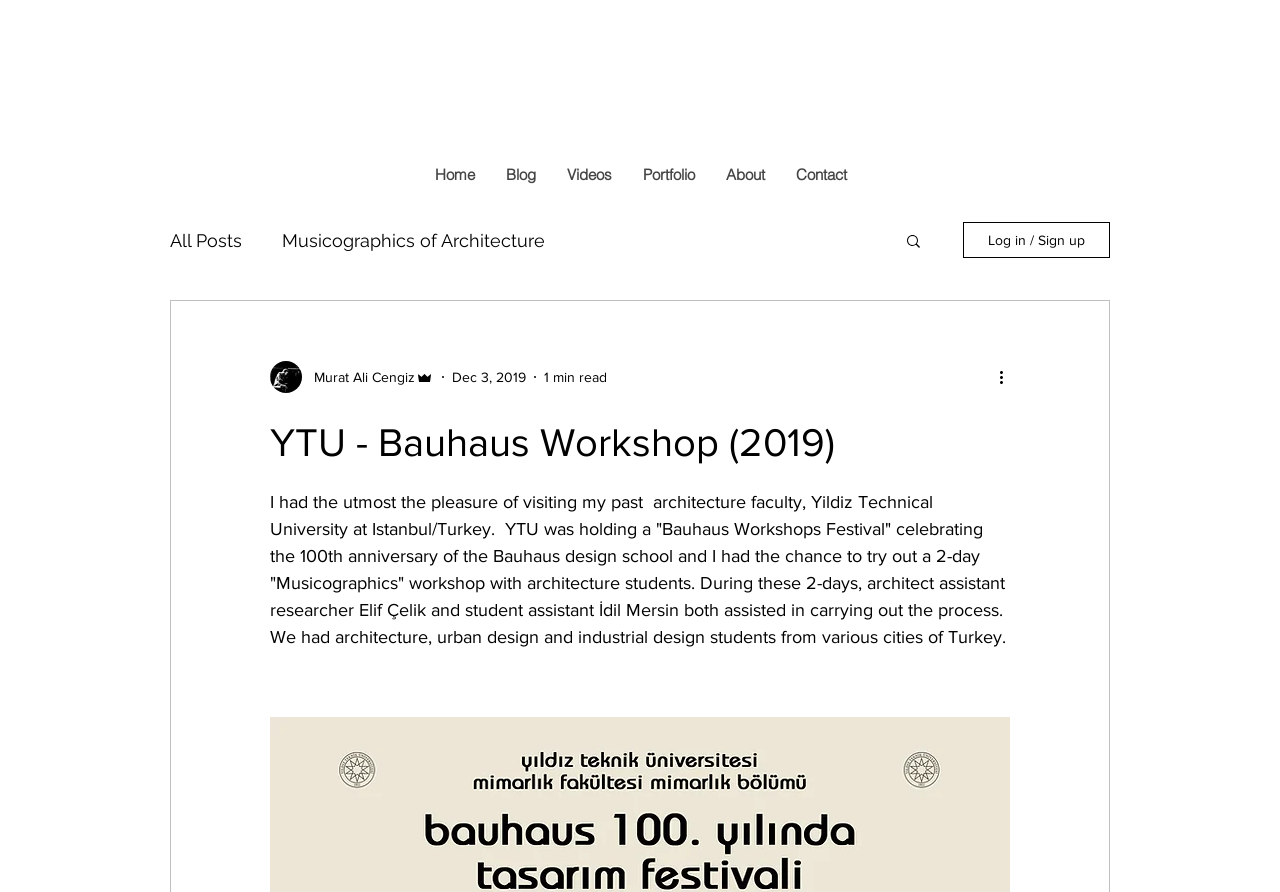Please identify the bounding box coordinates of the area that needs to be clicked to fulfill the following instruction: "go to home page."

[0.327, 0.179, 0.382, 0.213]